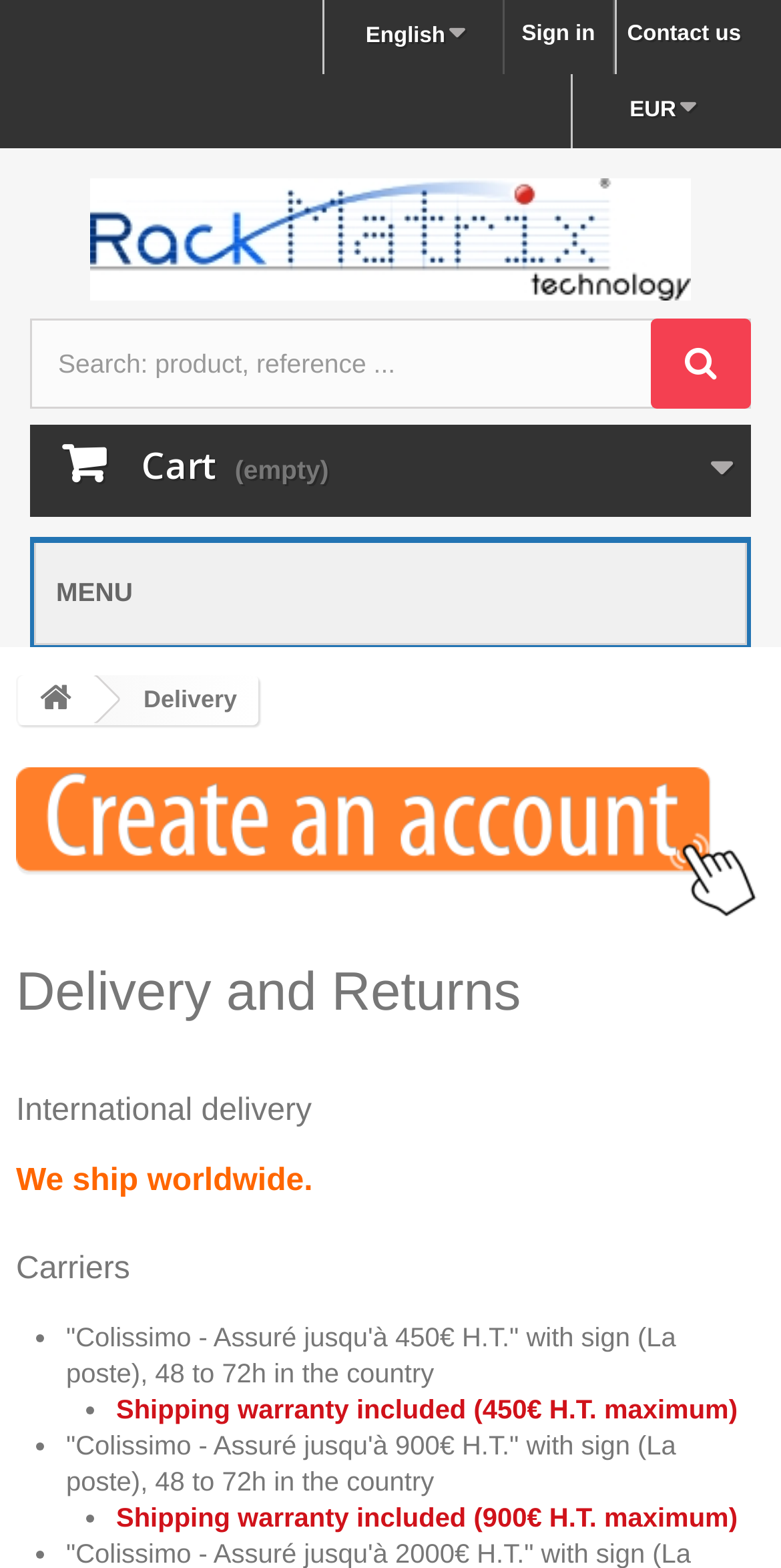Identify the bounding box for the described UI element: "Cart 0 Product Products (empty)".

[0.038, 0.271, 0.962, 0.33]